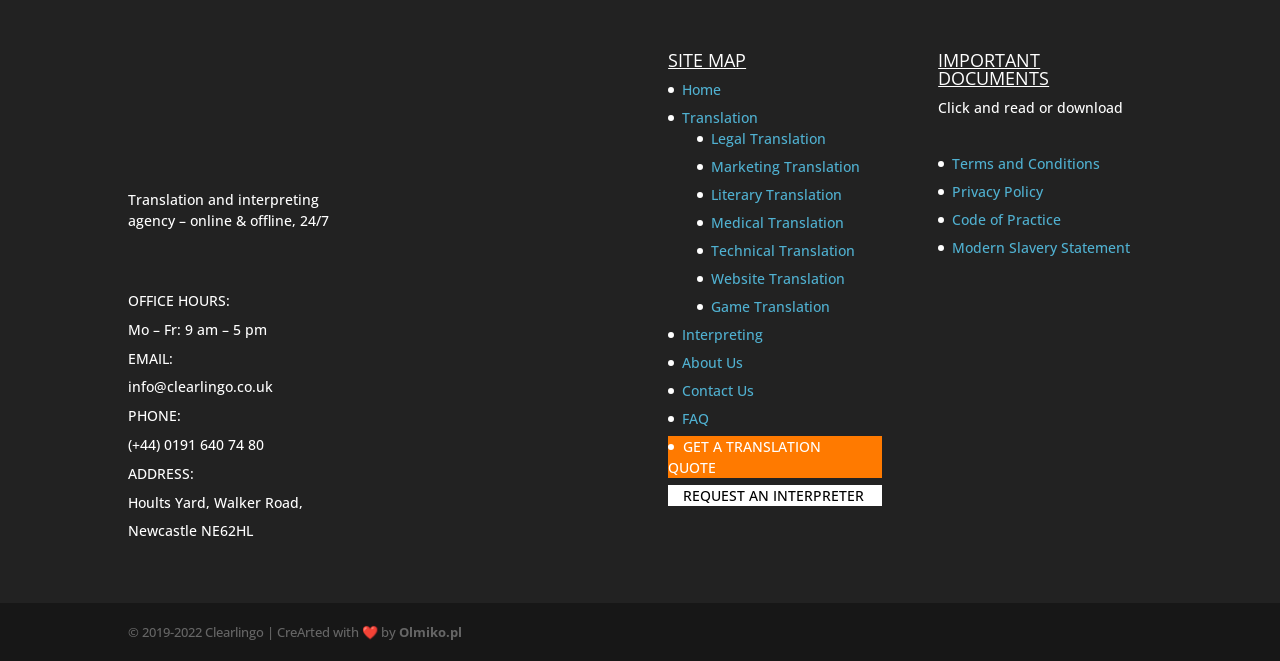Determine the bounding box coordinates of the area to click in order to meet this instruction: "Visit the 'About Us' page".

[0.533, 0.535, 0.581, 0.563]